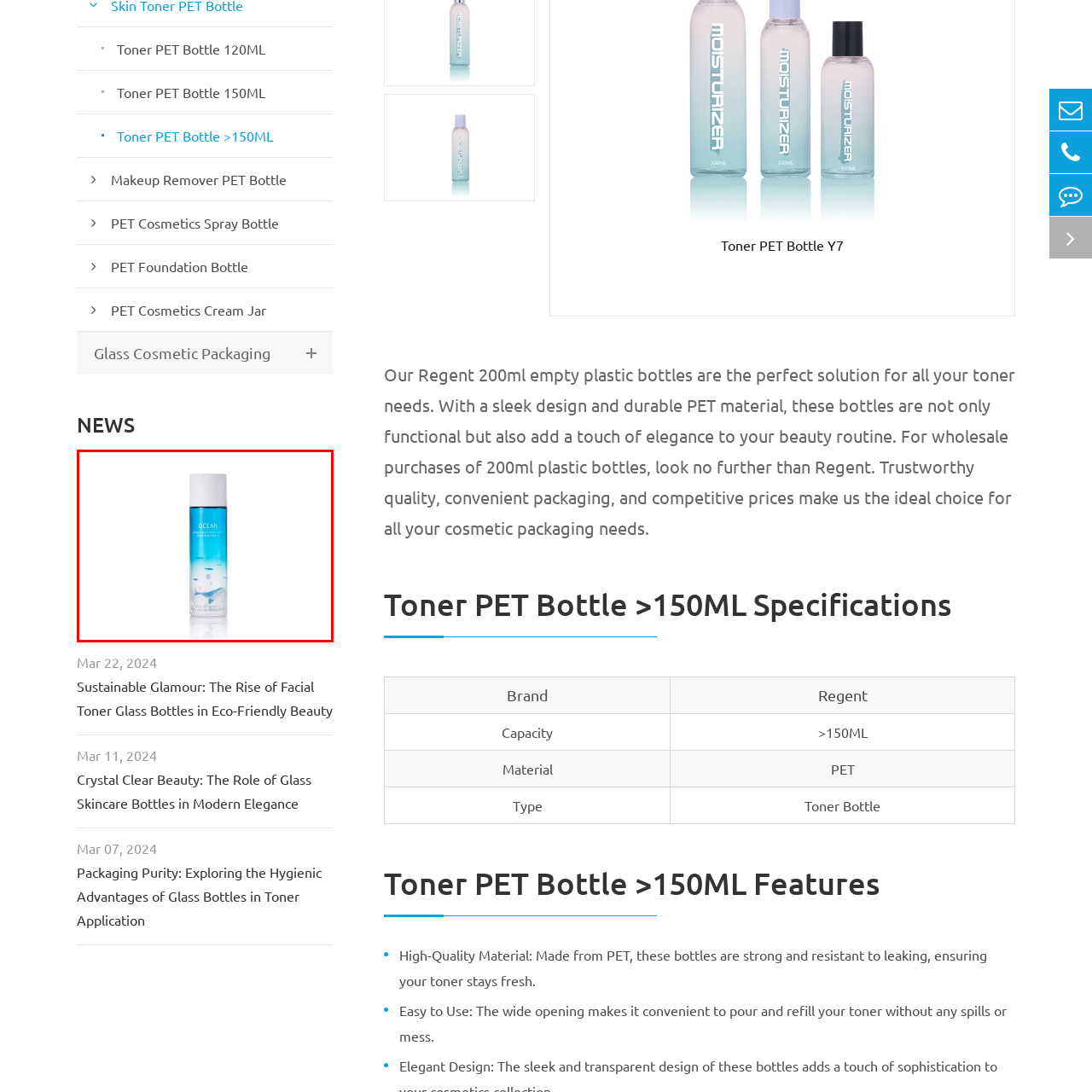What is the capacity of the PET bottle?
Carefully examine the image within the red bounding box and provide a comprehensive answer based on what you observe.

The capacity of the PET bottle is 120ML, which is a specific measurement that indicates the volume of the bottle and is an important detail for consumers.